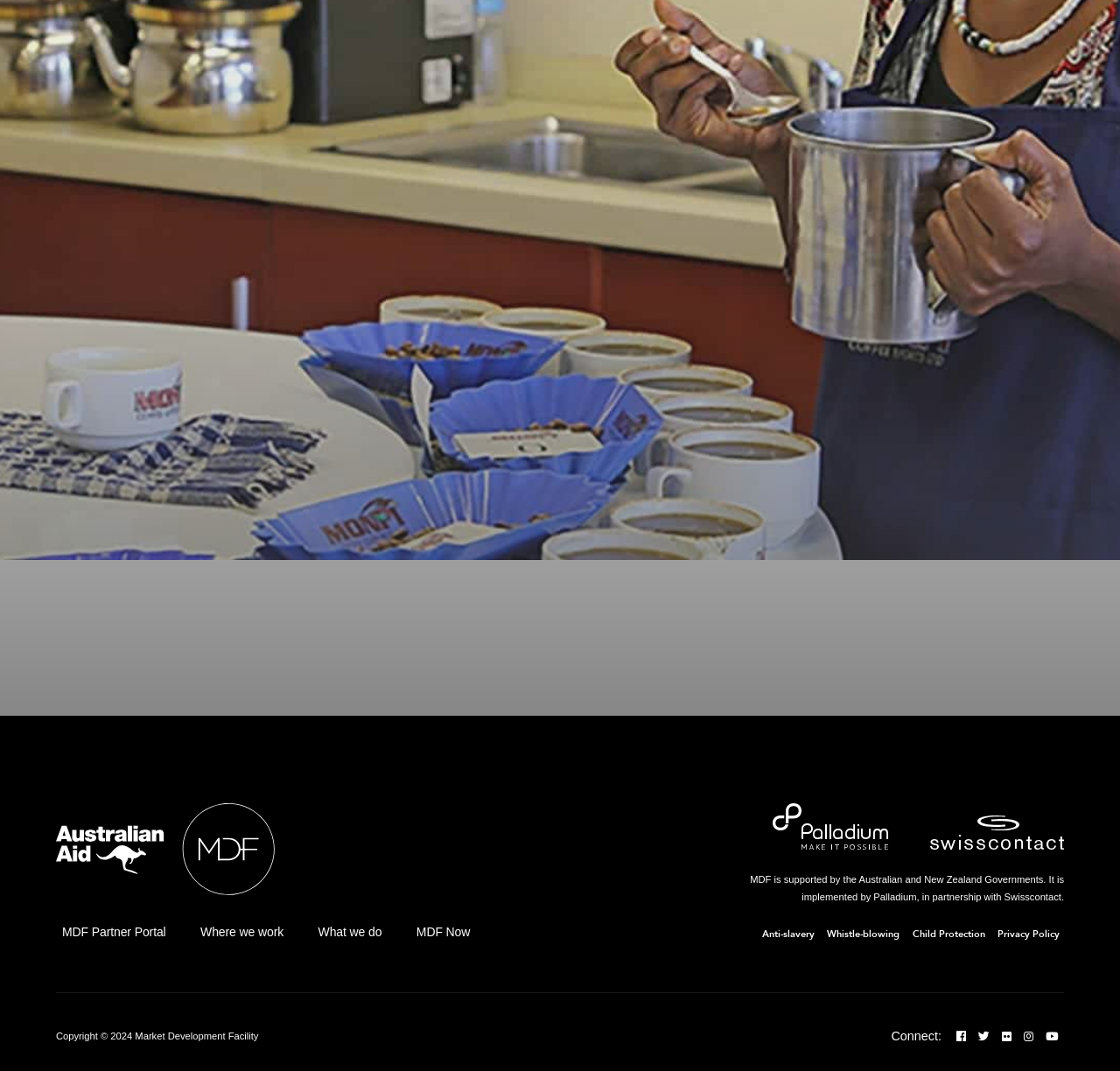Find the bounding box coordinates for the HTML element described in this sentence: "Privacy Policy". Provide the coordinates as four float numbers between 0 and 1, in the format [left, top, right, bottom].

[0.891, 0.866, 0.946, 0.878]